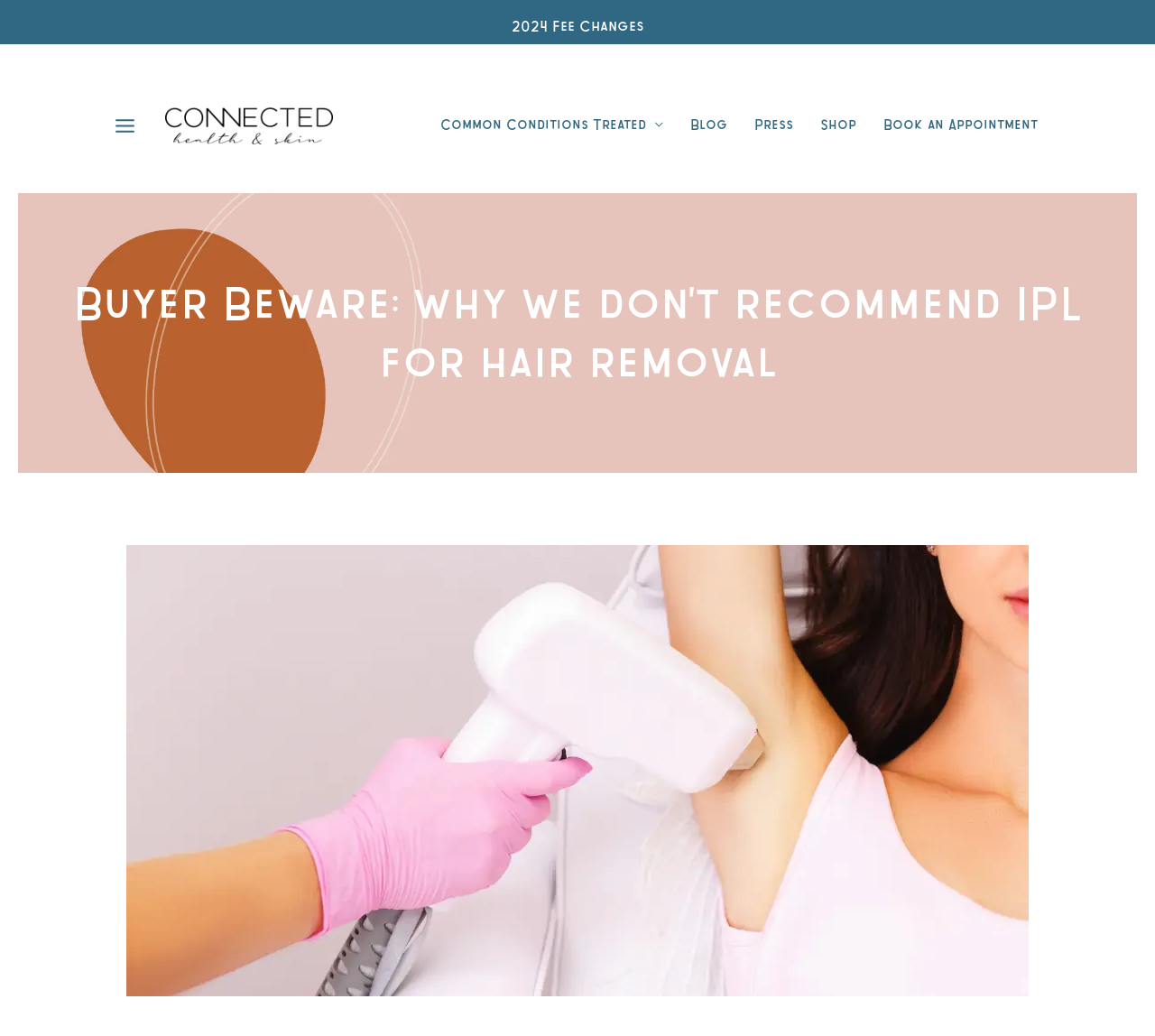Please mark the clickable region by giving the bounding box coordinates needed to complete this instruction: "Click on the 'Trending' link".

None